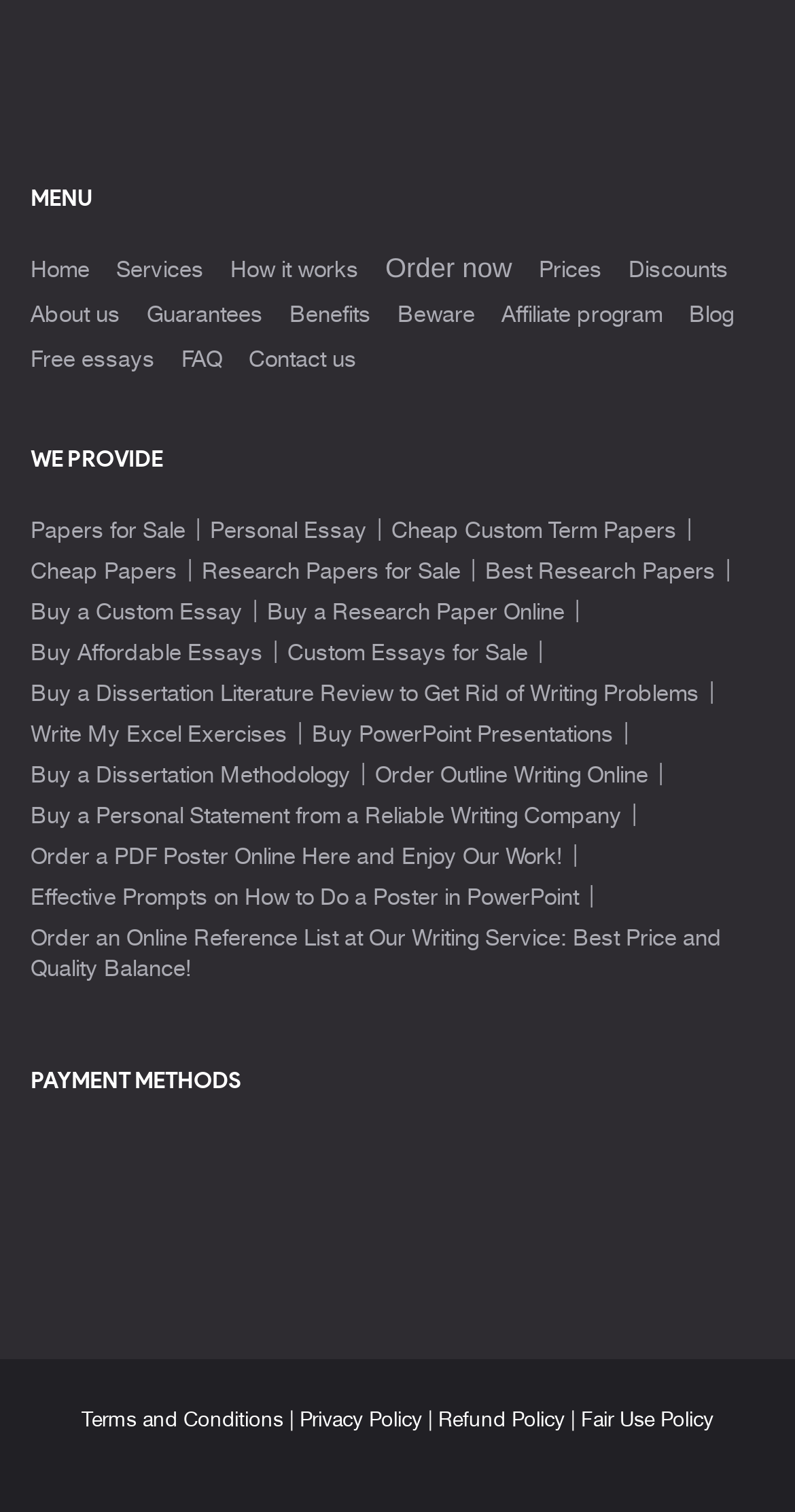Locate the bounding box coordinates of the element to click to perform the following action: 'Read the 'Terms and Conditions''. The coordinates should be given as four float values between 0 and 1, in the form of [left, top, right, bottom].

[0.103, 0.931, 0.356, 0.945]